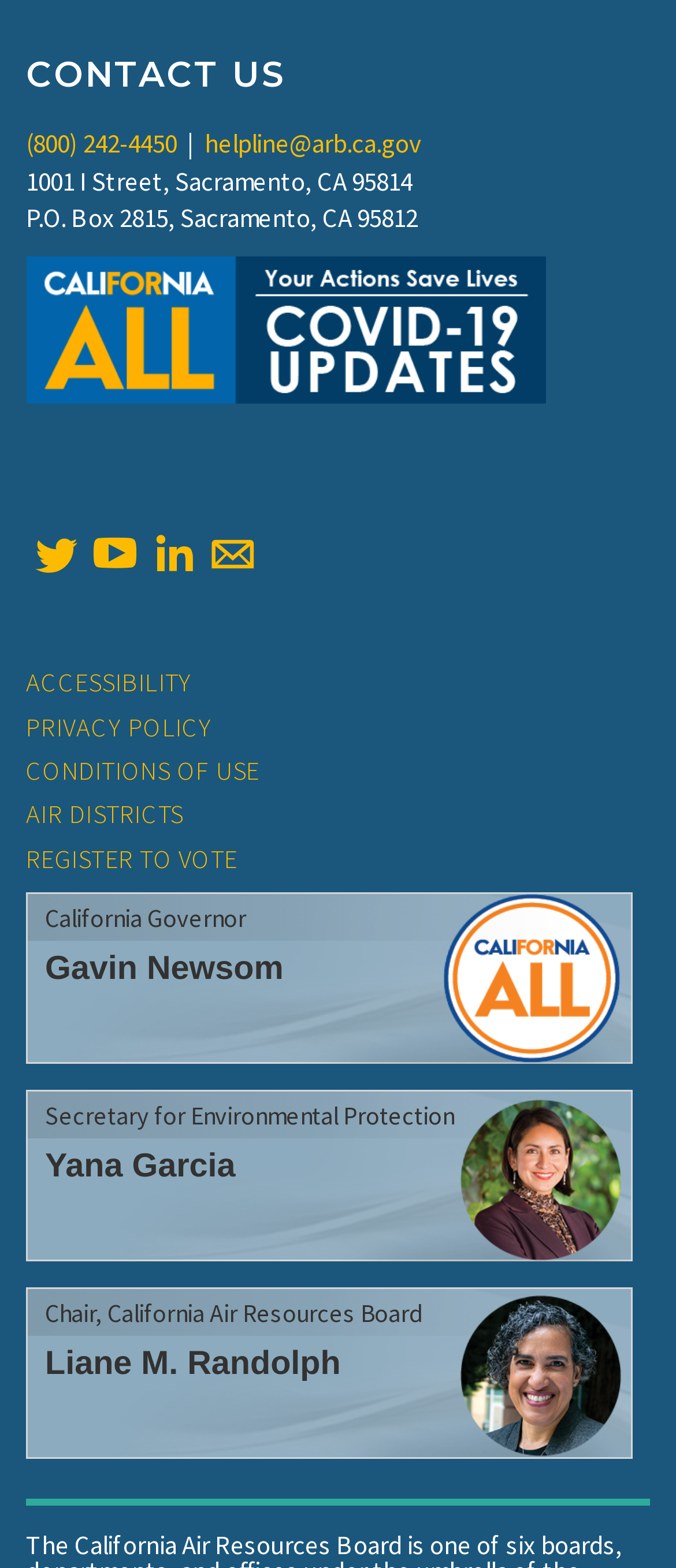Determine the bounding box coordinates of the clickable element to achieve the following action: 'Visit the Facebook page'. Provide the coordinates as four float values between 0 and 1, formatted as [left, top, right, bottom].

None